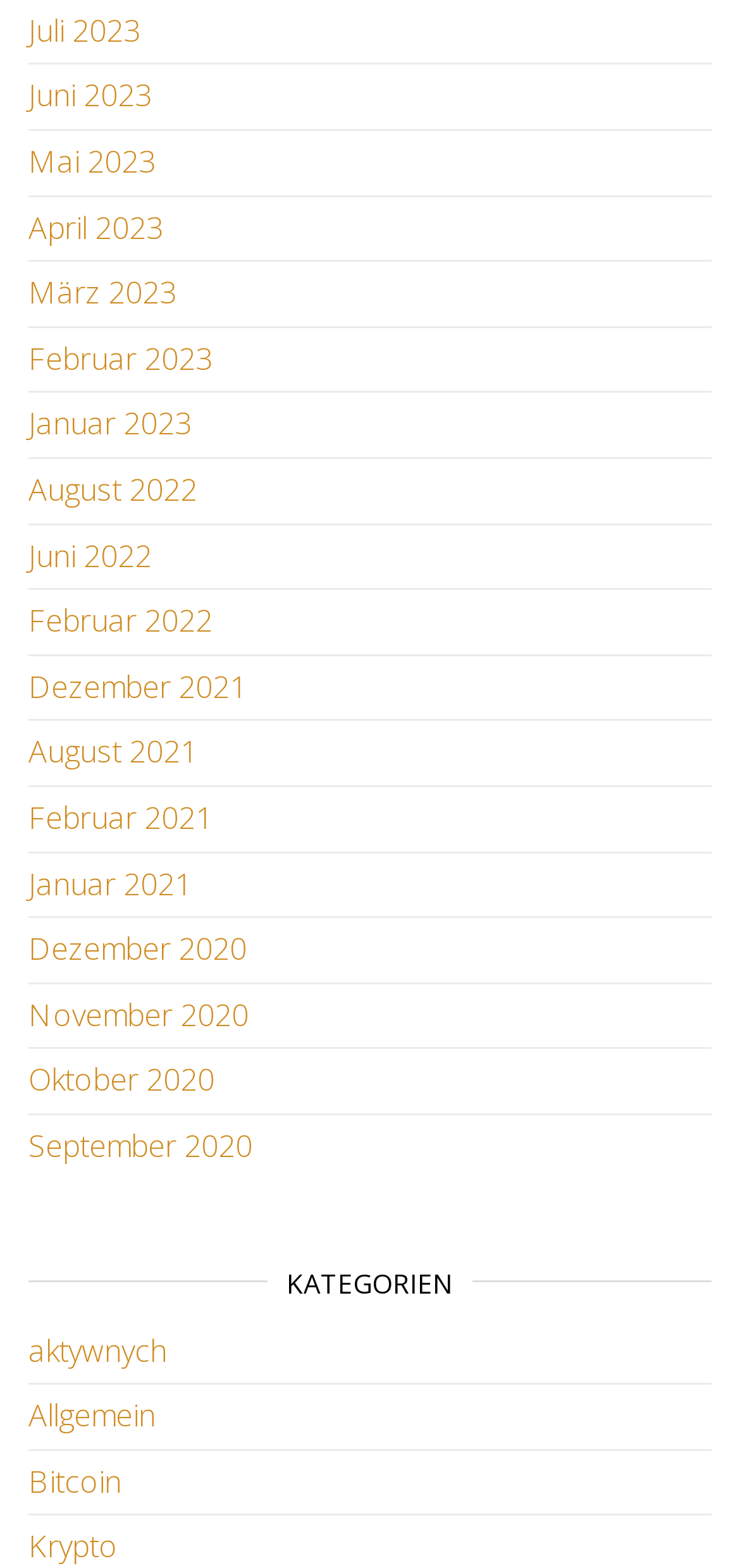Please identify the bounding box coordinates of the area I need to click to accomplish the following instruction: "Check updates from Juni 2022".

[0.038, 0.341, 0.205, 0.367]